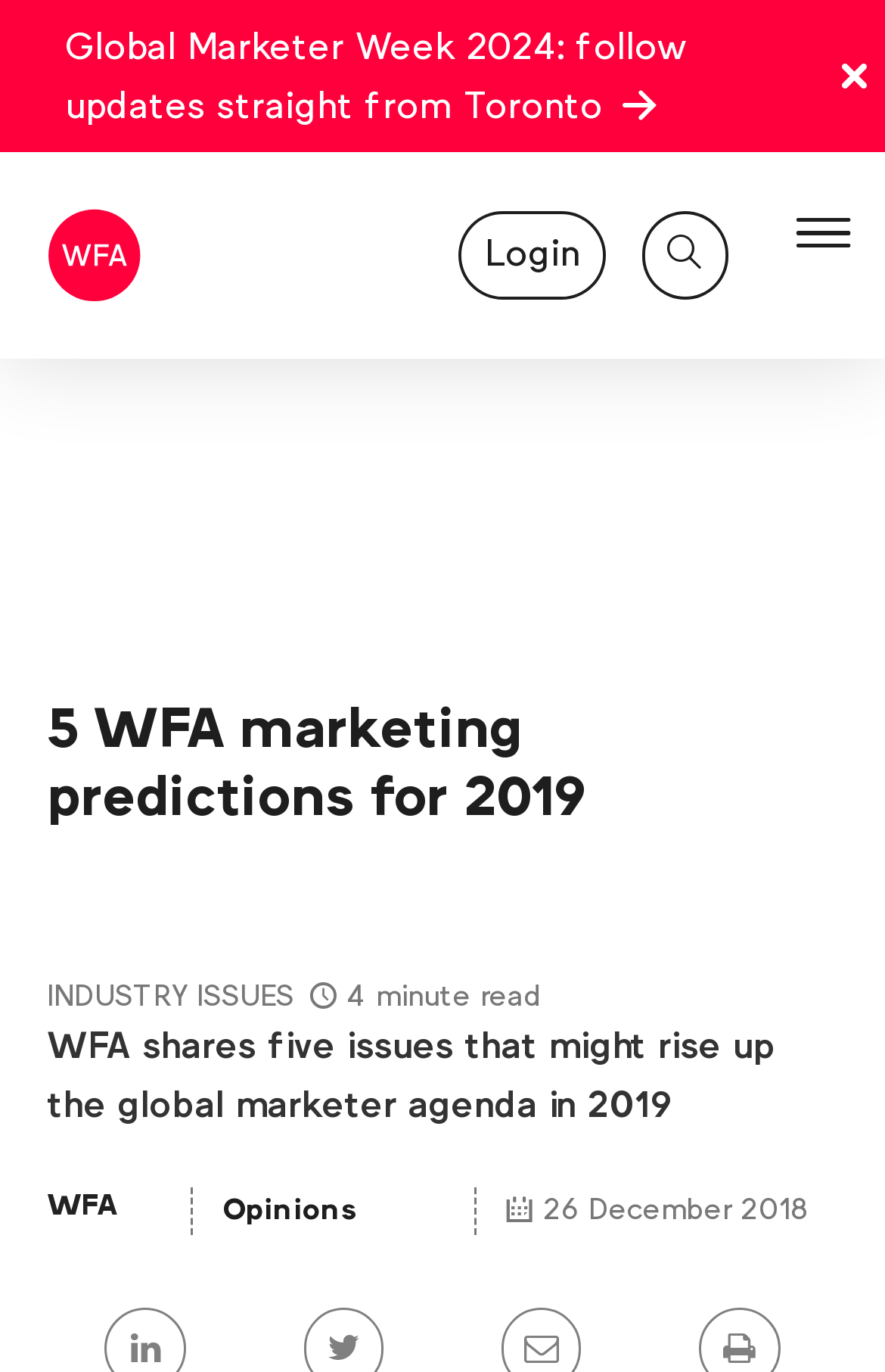Please mark the bounding box coordinates of the area that should be clicked to carry out the instruction: "Login to the account".

[0.519, 0.154, 0.684, 0.218]